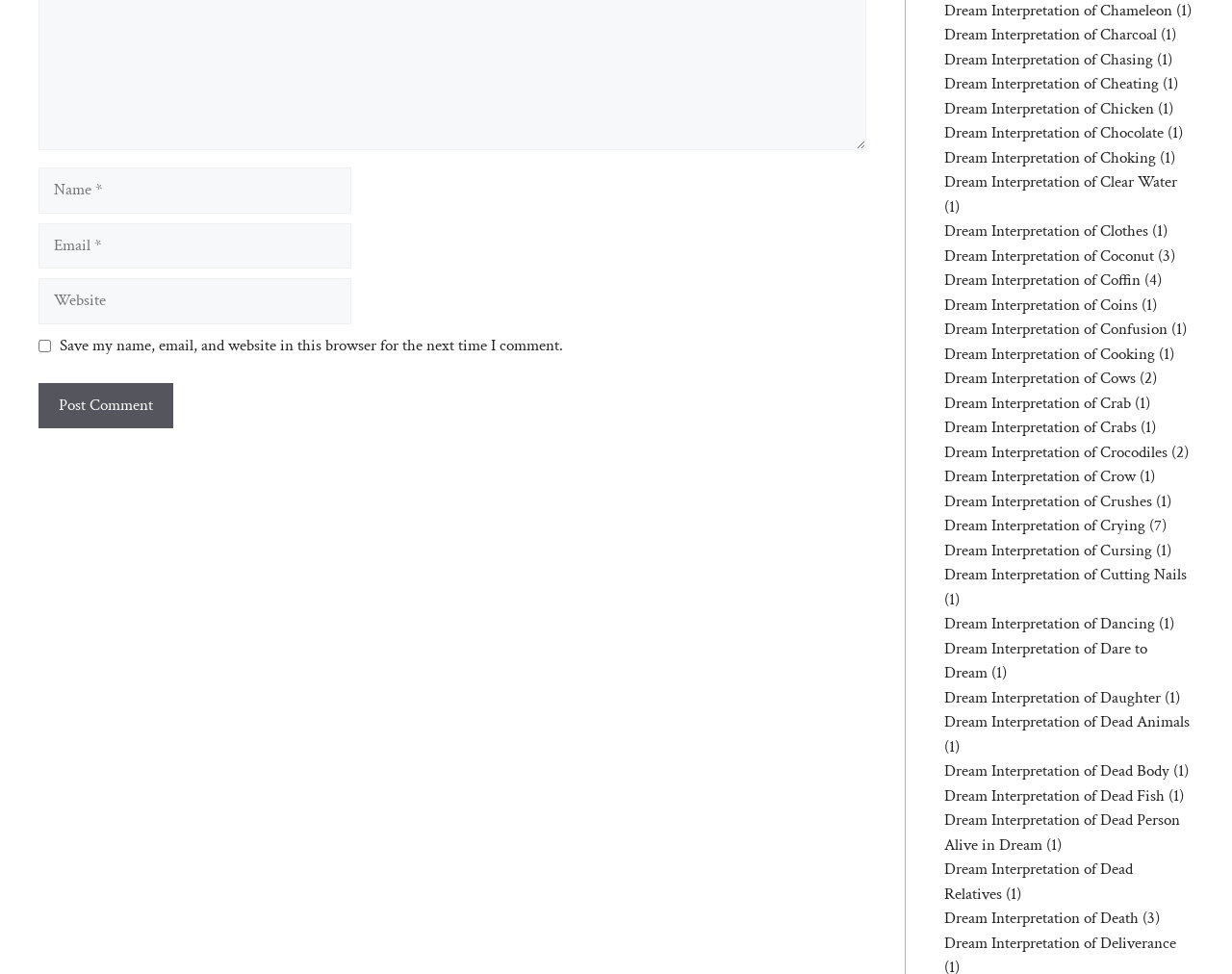Please identify the bounding box coordinates of the area I need to click to accomplish the following instruction: "Enter your website".

[0.031, 0.286, 0.285, 0.333]